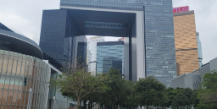Give a thorough explanation of the elements present in the image.

The image captures a modern architectural scene featuring a prominent building with a unique, large square opening at its center. The structure is flanked by glass-fronted offices, showcasing sleek, contemporary design. In the foreground, lush greenery and neatly arranged trees enhance the urban setting, providing a touch of nature amidst the bustling cityscape. This sophisticated blend of nature and architecture reflects a vibrant, forward-looking environment, likely situated in a major financial or cultural hub. The partly cloudy sky adds to the dynamic atmosphere of the scene.